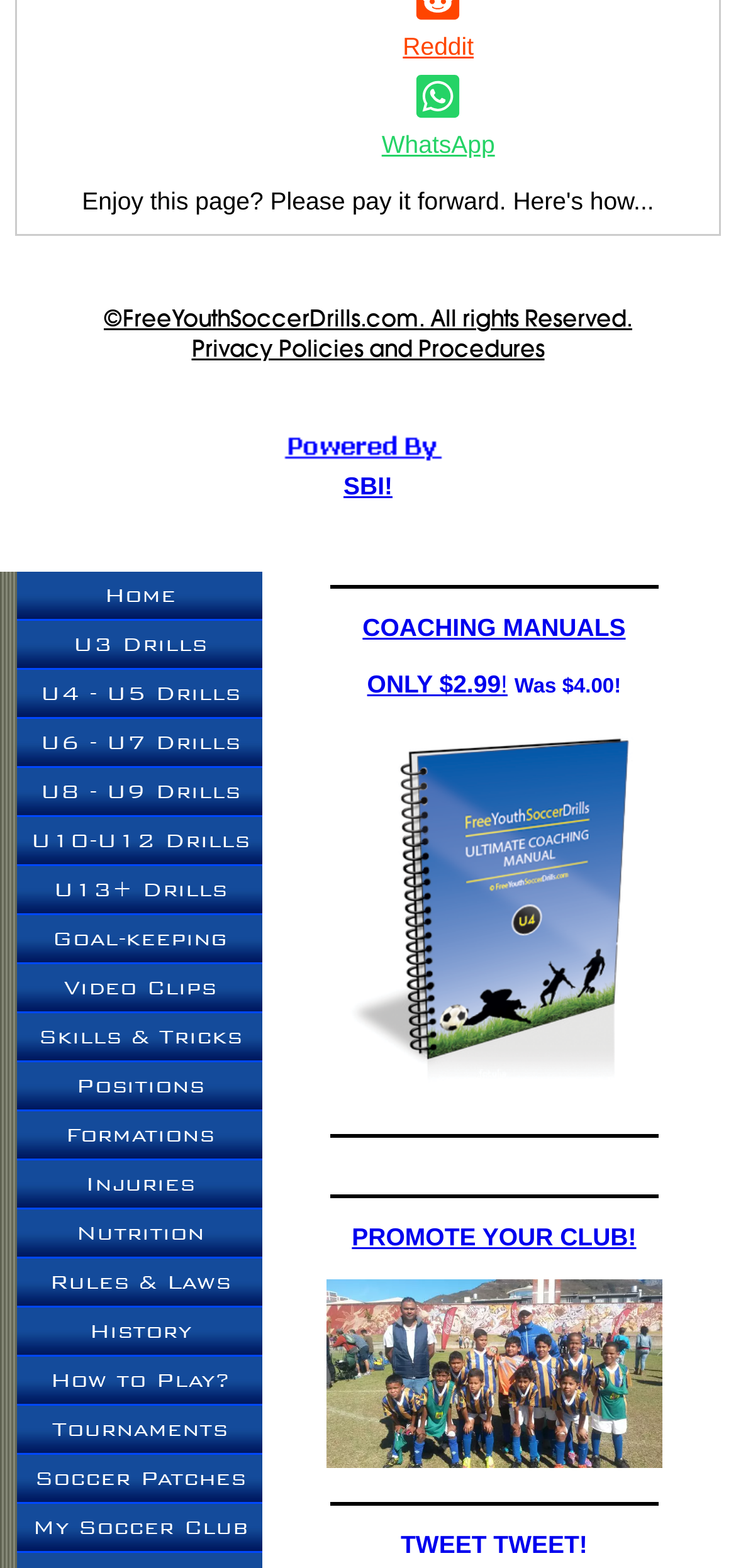Highlight the bounding box coordinates of the element that should be clicked to carry out the following instruction: "View 'COACHING MANUALS'". The coordinates must be given as four float numbers ranging from 0 to 1, i.e., [left, top, right, bottom].

[0.493, 0.391, 0.85, 0.409]